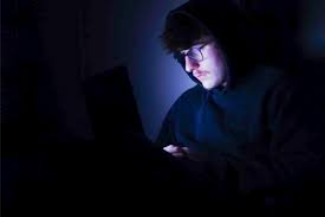Is the atmosphere of the scene intimate or lively?
Refer to the image and give a detailed response to the question.

The low lighting in the image creates an intimate yet contemplative vibe, which is further emphasized by the individual's focused expression and the dimly lit environment.